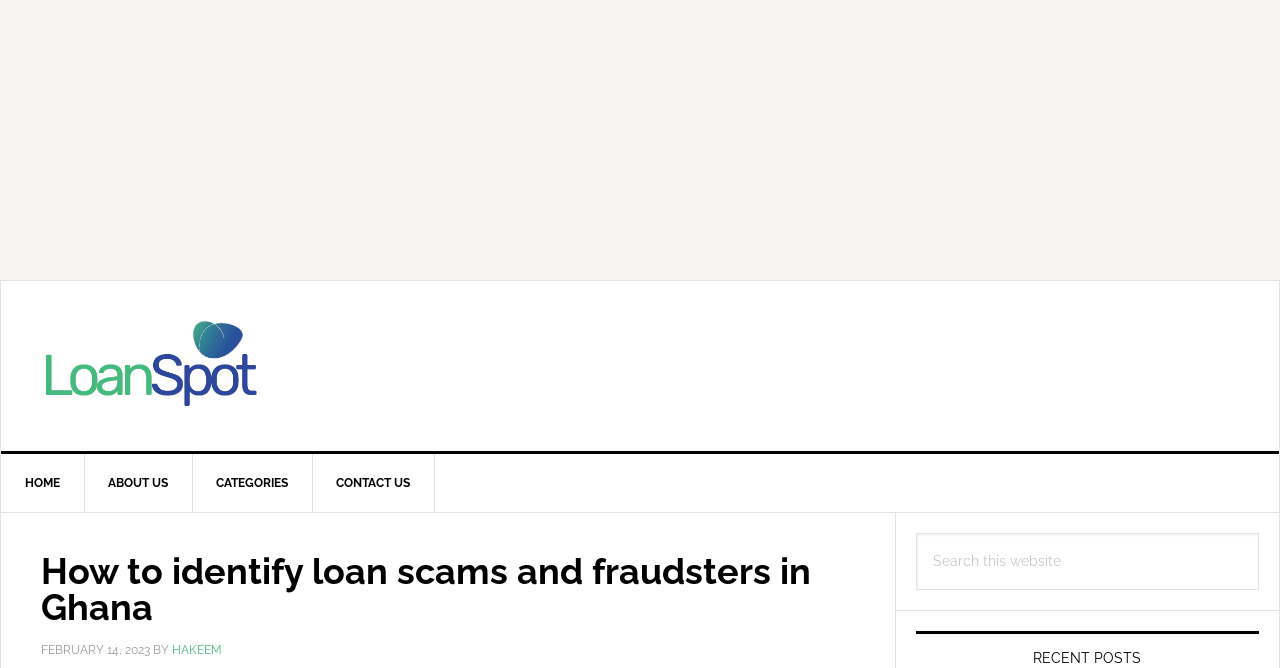Please identify the webpage's heading and generate its text content.

How to identify loan scams and fraudsters in Ghana